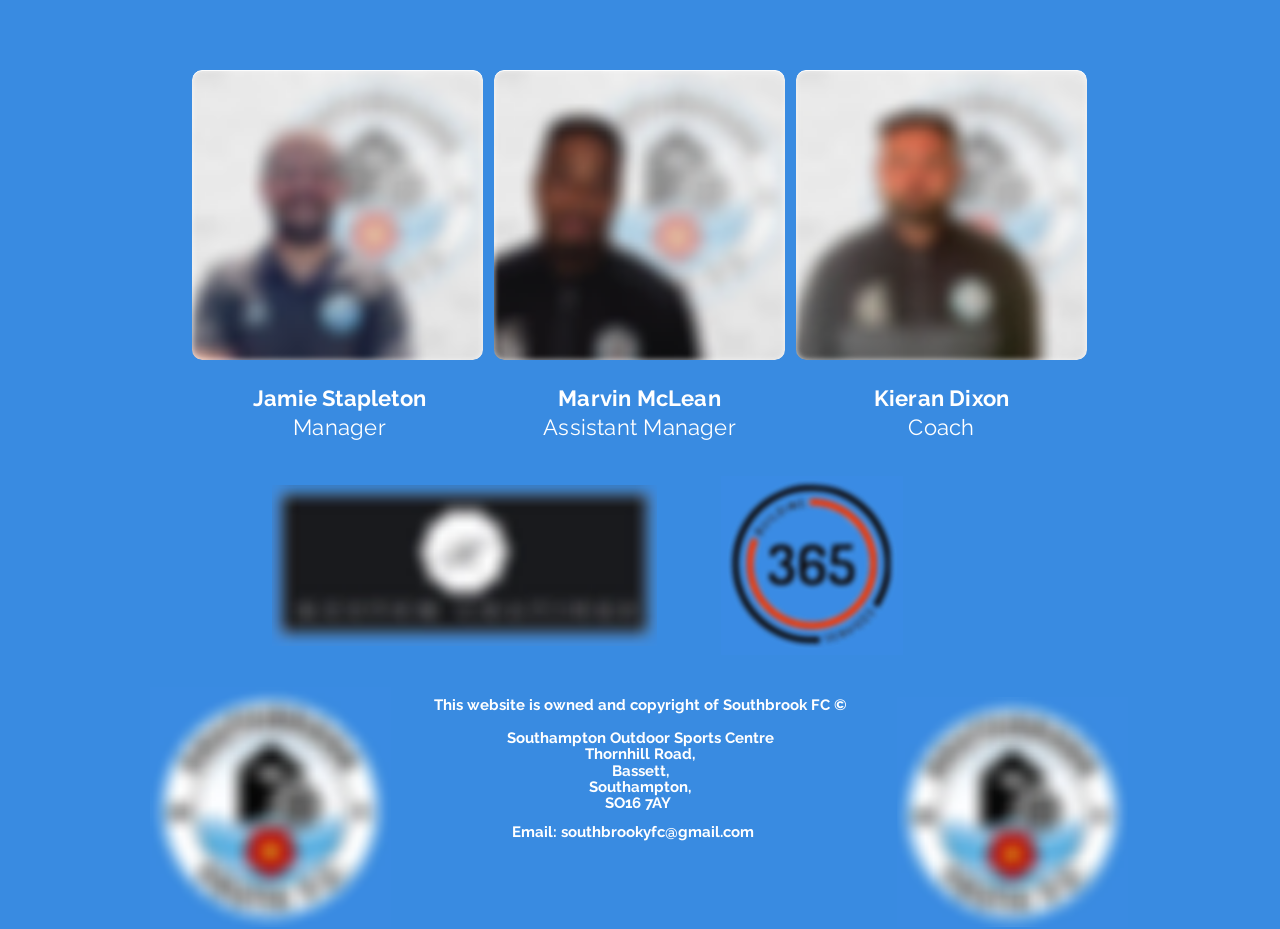How many coaches are listed on this webpage?
Provide a fully detailed and comprehensive answer to the question.

I counted the number of images with corresponding text labels 'Coach', 'Manager', and 'Assistant Manager' to find the total number of coaches listed on this webpage.